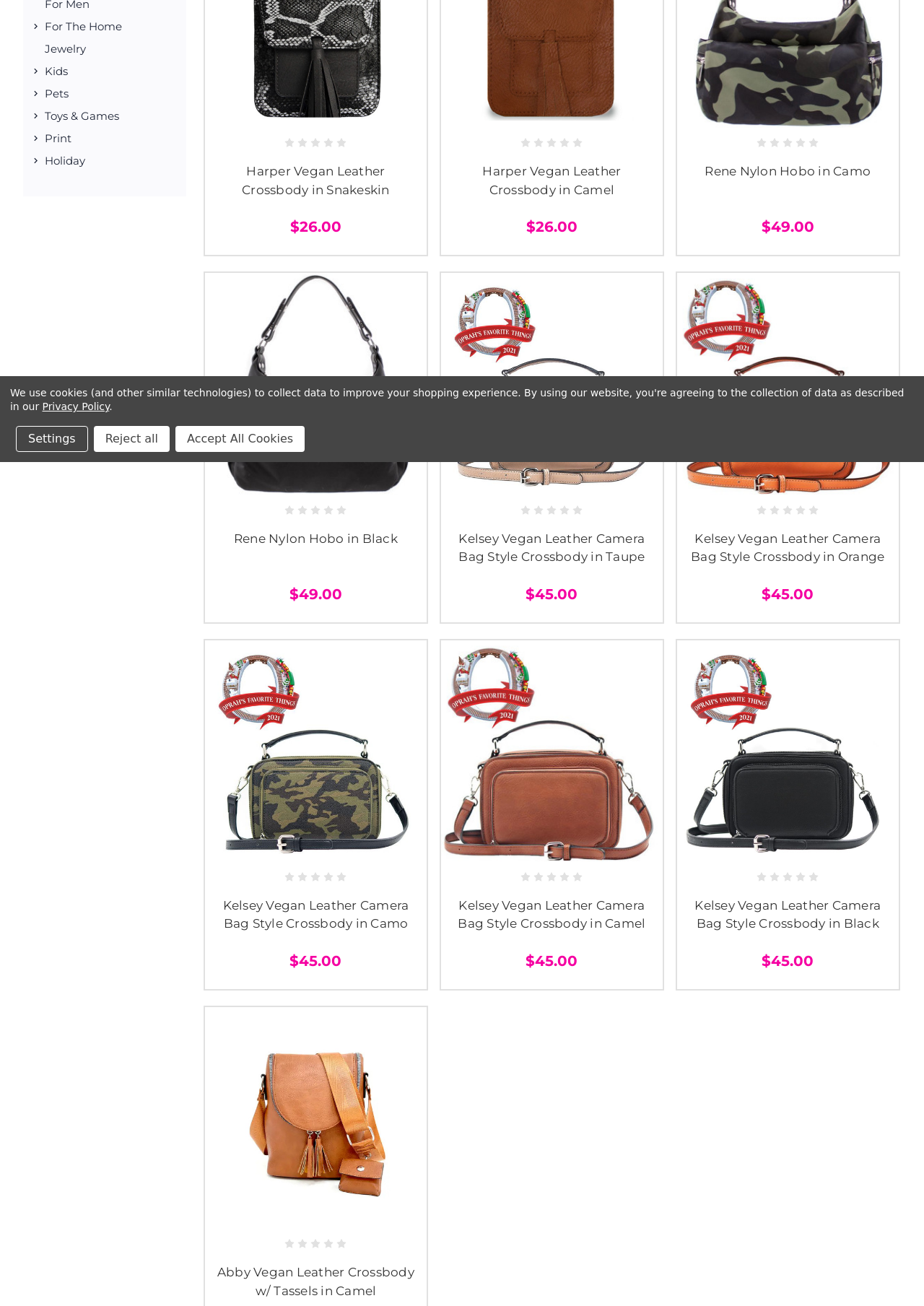Using the webpage screenshot and the element description title="Quick View", determine the bounding box coordinates. Specify the coordinates in the format (top-left x, top-left y, bottom-right x, bottom-right y) with values ranging from 0 to 1.

[0.55, 0.07, 0.579, 0.091]